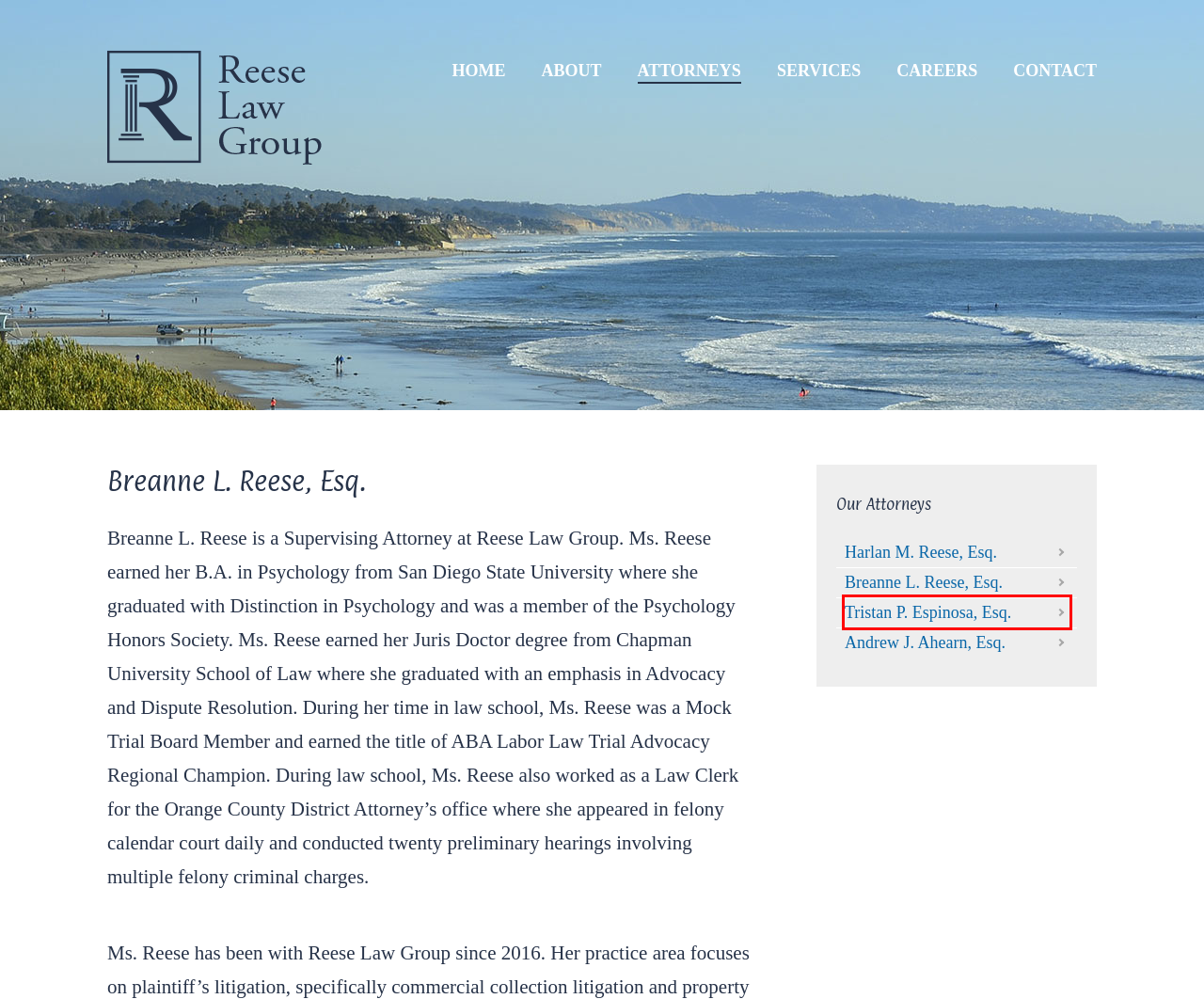With the provided screenshot showing a webpage and a red bounding box, determine which webpage description best fits the new page that appears after clicking the element inside the red box. Here are the options:
A. Commercial Litigation Attorney in Carlsbad | Reese Law Group
B. Reese Law Group : Tristan P. Espinosa, Esq.
C. Contact Us | Reese Law Group Carlsbad, CA
D. Careers at Reese Law Group
E. Reese Law Group : About
F. Reese Law Group : Andrew J. Ahearn, Esq.
G. Reese Law Group : Harlan M. Reese, Esq.
H. Reese Law Group | Civil Litigation Attorneys in Carlsbad

B